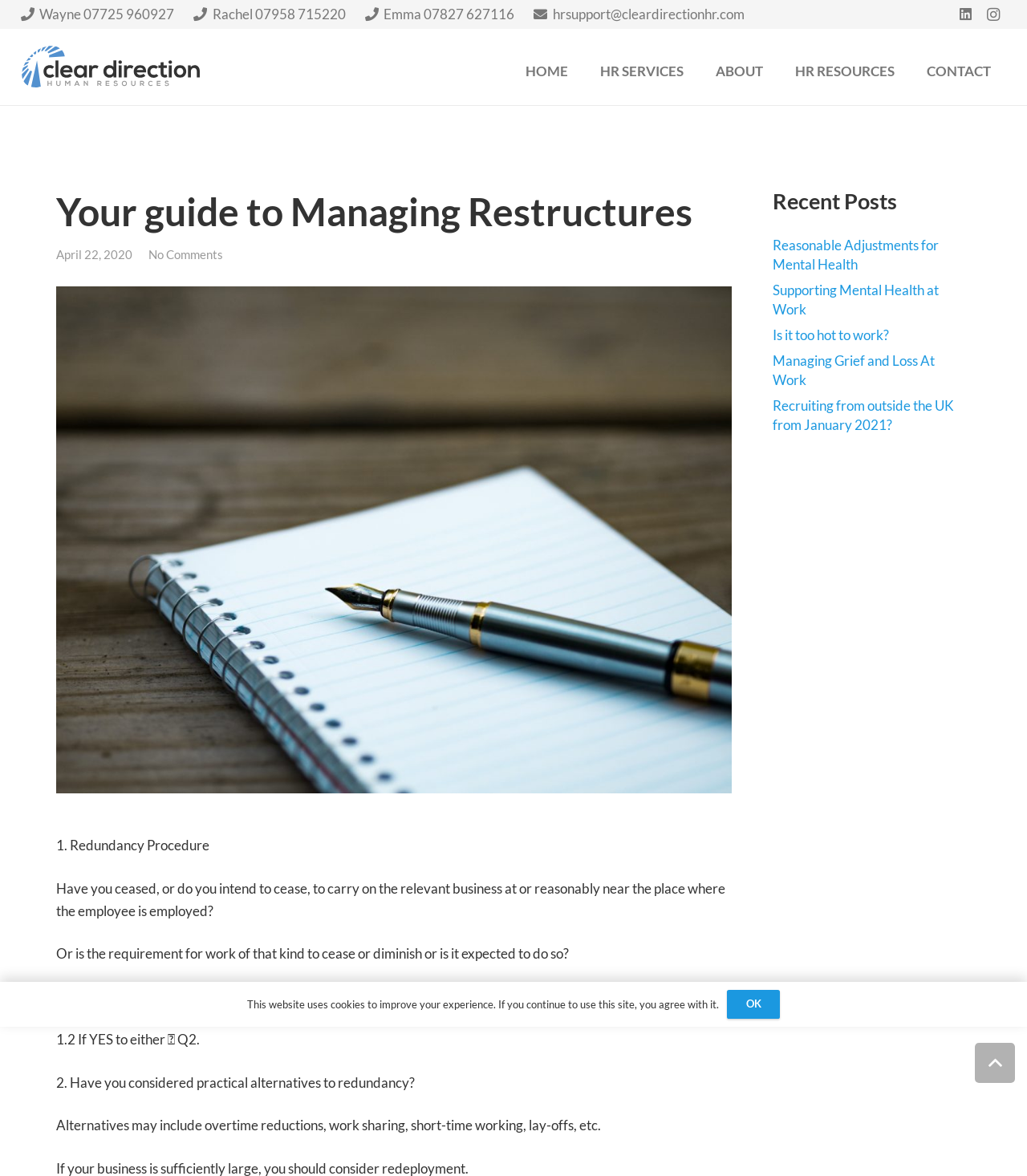Please identify the bounding box coordinates of the element's region that I should click in order to complete the following instruction: "Search for something". The bounding box coordinates consist of four float numbers between 0 and 1, i.e., [left, top, right, bottom].

None